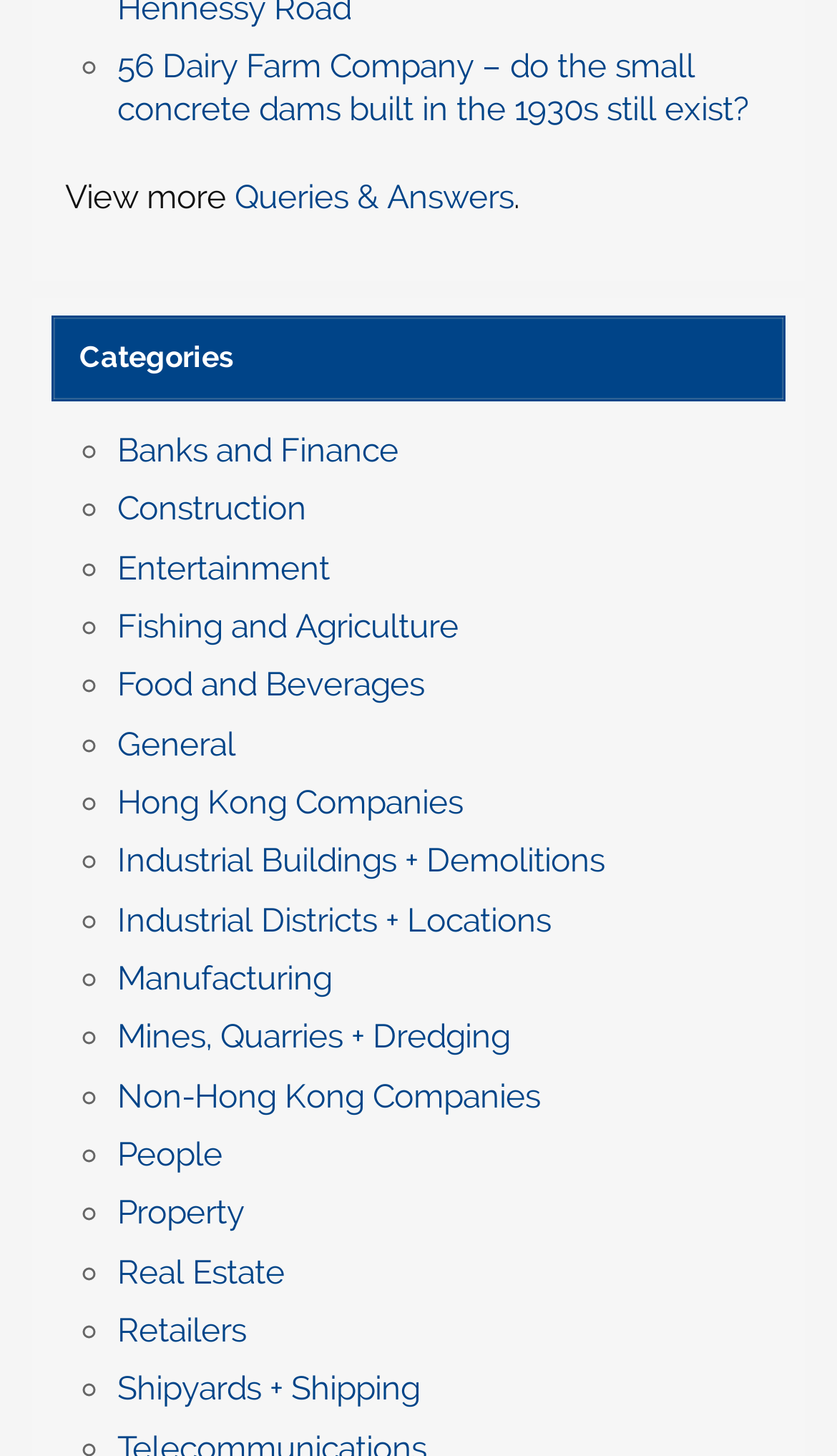Determine the bounding box coordinates of the clickable region to carry out the instruction: "Browse the category of Hong Kong Companies".

[0.14, 0.538, 0.553, 0.565]